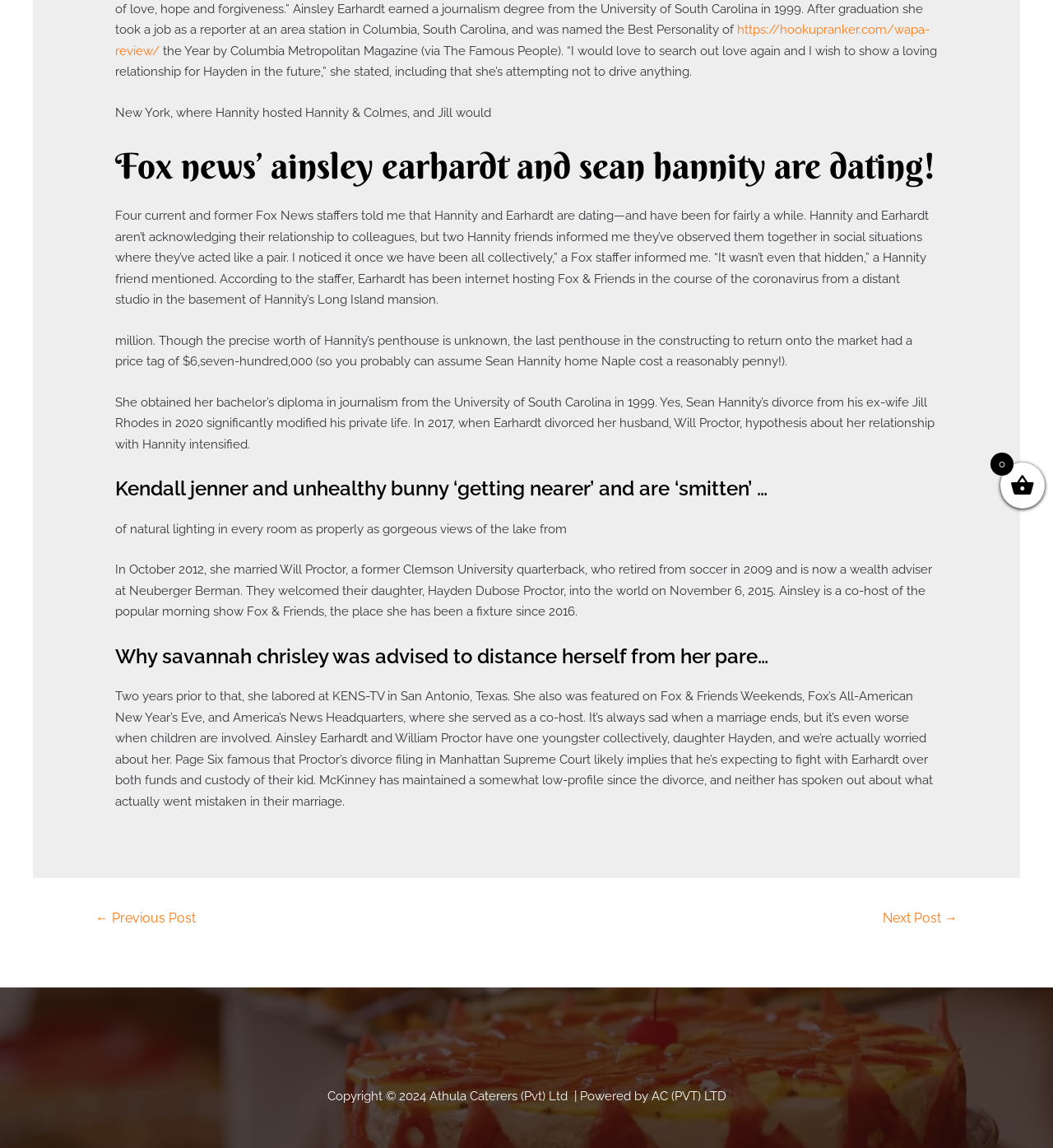From the given element description: "← Previous Post", find the bounding box for the UI element. Provide the coordinates as four float numbers between 0 and 1, in the order [left, top, right, bottom].

[0.072, 0.788, 0.205, 0.815]